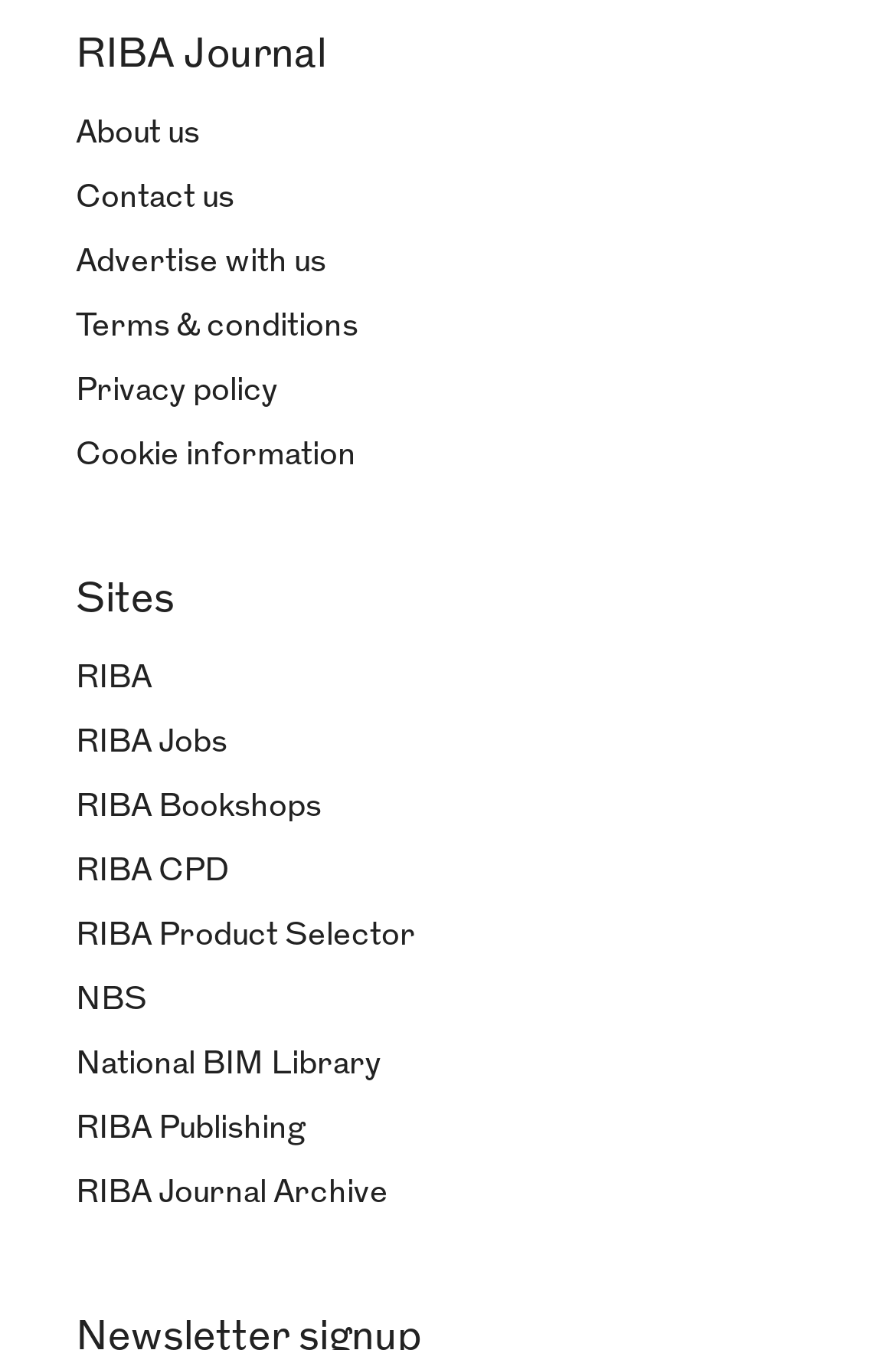Answer this question using a single word or a brief phrase:
What is the name of the journal?

RIBA Journal